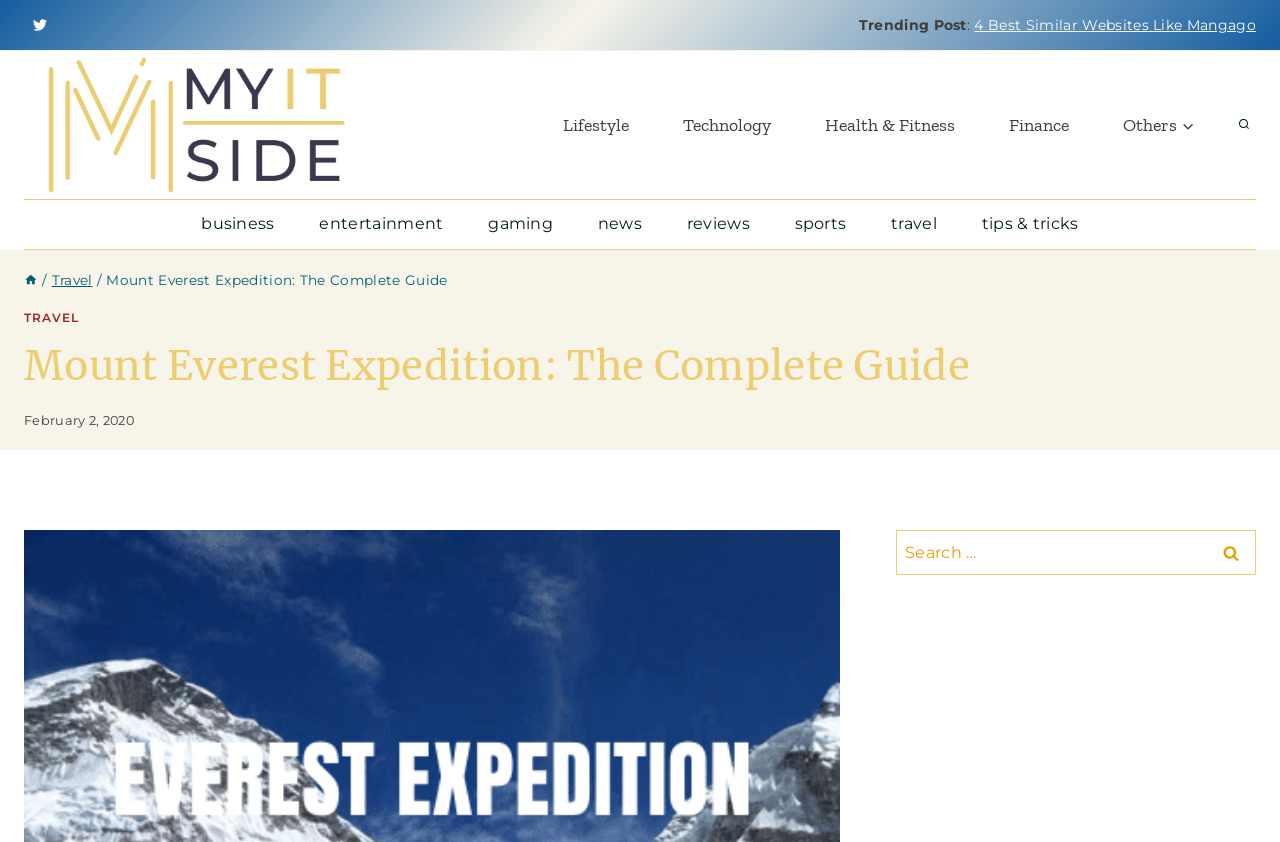Specify the bounding box coordinates of the area to click in order to execute this command: 'Go to Twitter'. The coordinates should consist of four float numbers ranging from 0 to 1, and should be formatted as [left, top, right, bottom].

[0.019, 0.011, 0.044, 0.049]